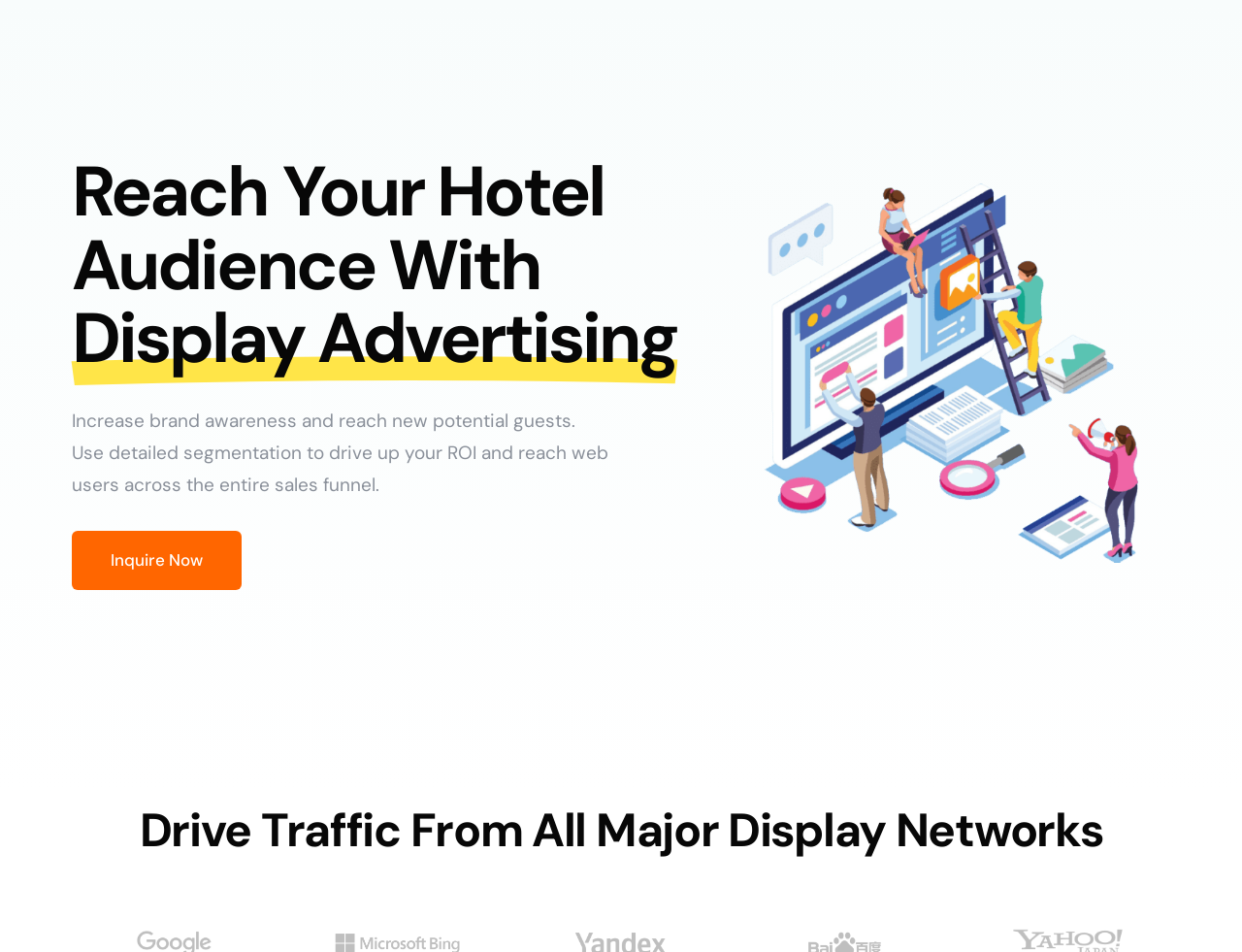Identify the bounding box coordinates of the part that should be clicked to carry out this instruction: "Read the blog".

[0.422, 0.003, 0.475, 0.076]